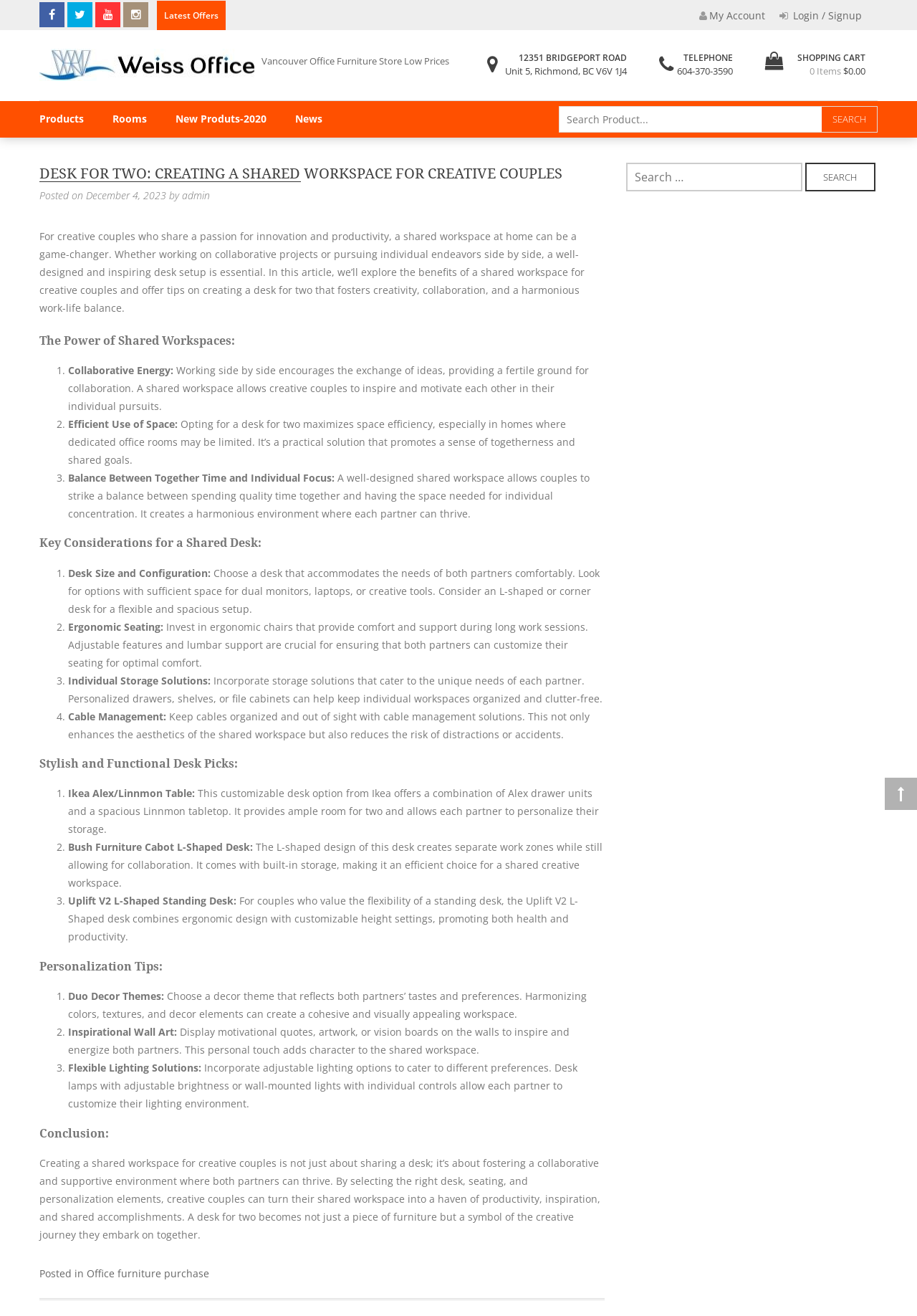What is the benefit of a shared workspace for creative couples?
Please use the image to deliver a detailed and complete answer.

I found the answer by reading the article on the webpage, which discusses the benefits of a shared workspace for creative couples. One of the benefits mentioned is 'Collaborative energy', which refers to the exchange of ideas and inspiration that occurs when working together.